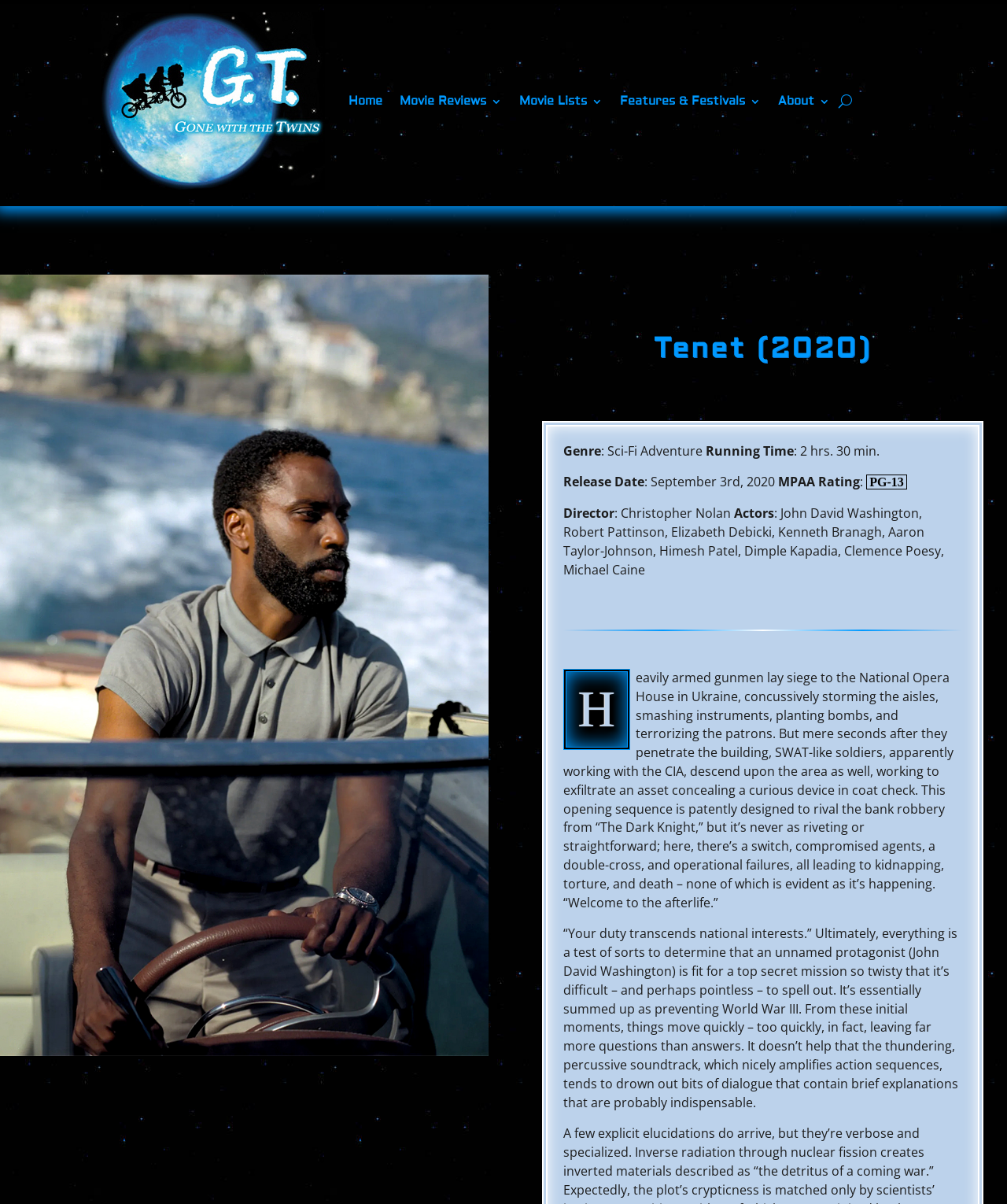Please determine the bounding box coordinates of the element to click in order to execute the following instruction: "Click the 'Home' link". The coordinates should be four float numbers between 0 and 1, specified as [left, top, right, bottom].

[0.346, 0.01, 0.38, 0.158]